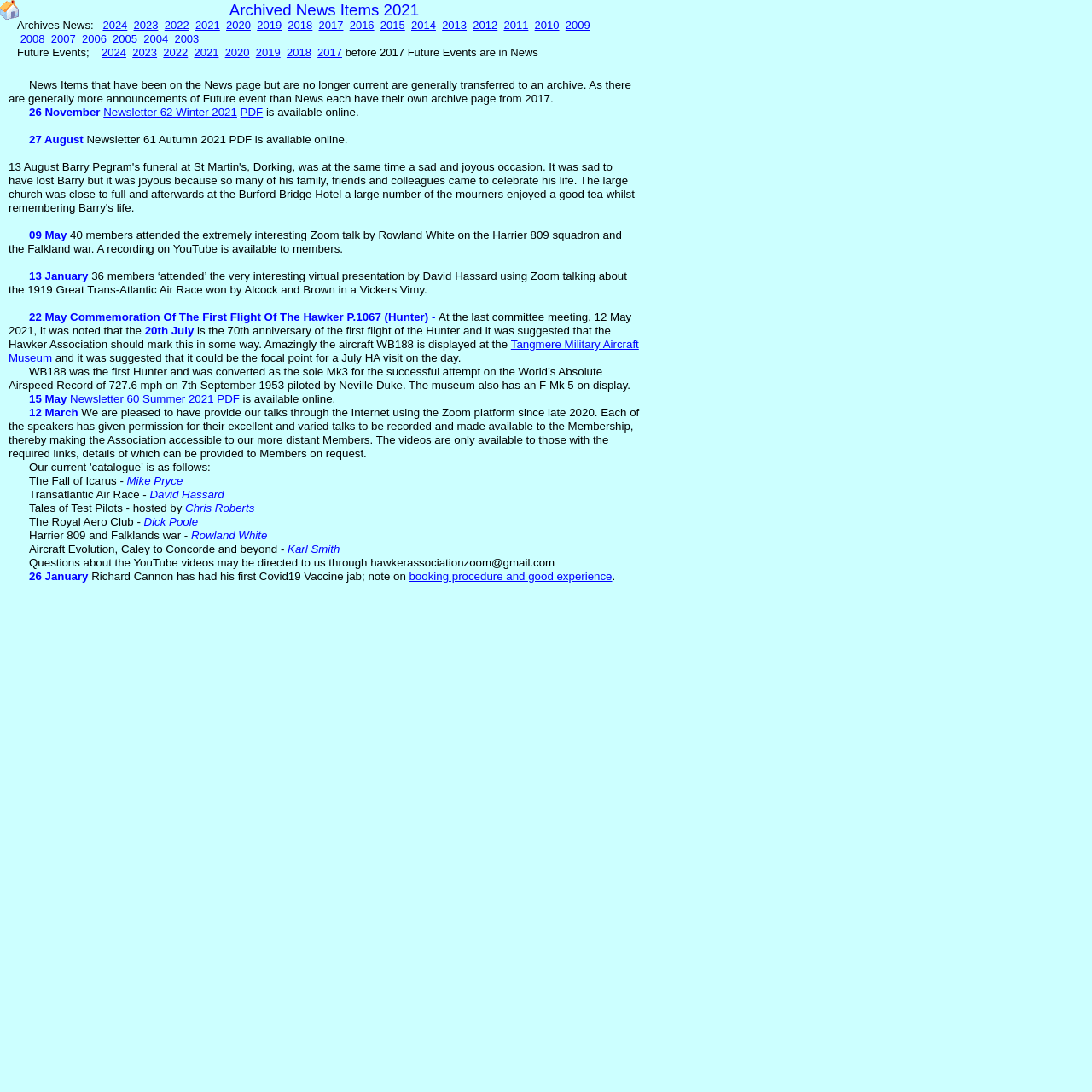Respond to the following query with just one word or a short phrase: 
What is the name of the museum where the Hunter aircraft WB188 is displayed?

Tangmere Military Aircraft Museum